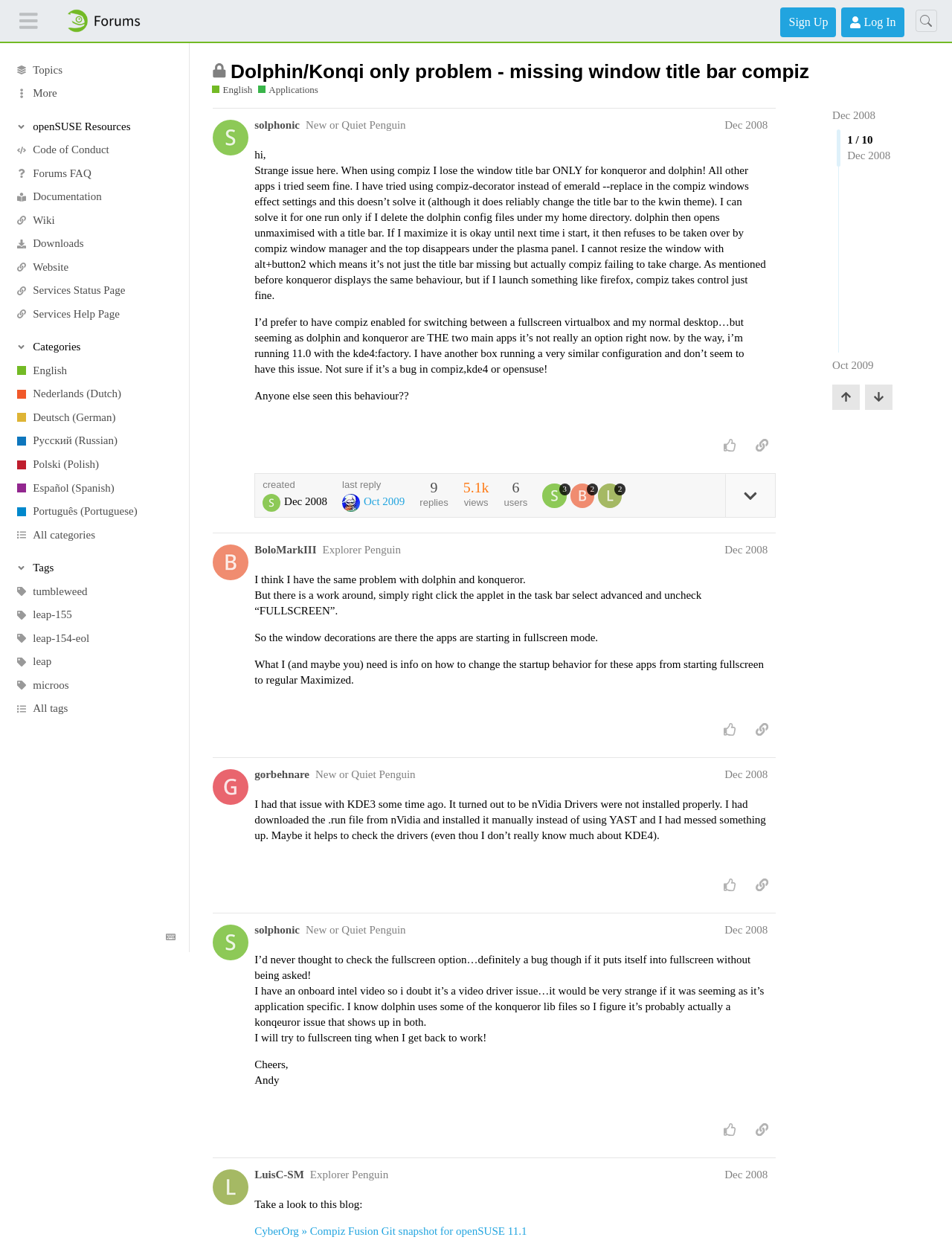Please identify the bounding box coordinates of the clickable area that will fulfill the following instruction: "View the 'English' language option". The coordinates should be in the format of four float numbers between 0 and 1, i.e., [left, top, right, bottom].

[0.0, 0.29, 0.199, 0.308]